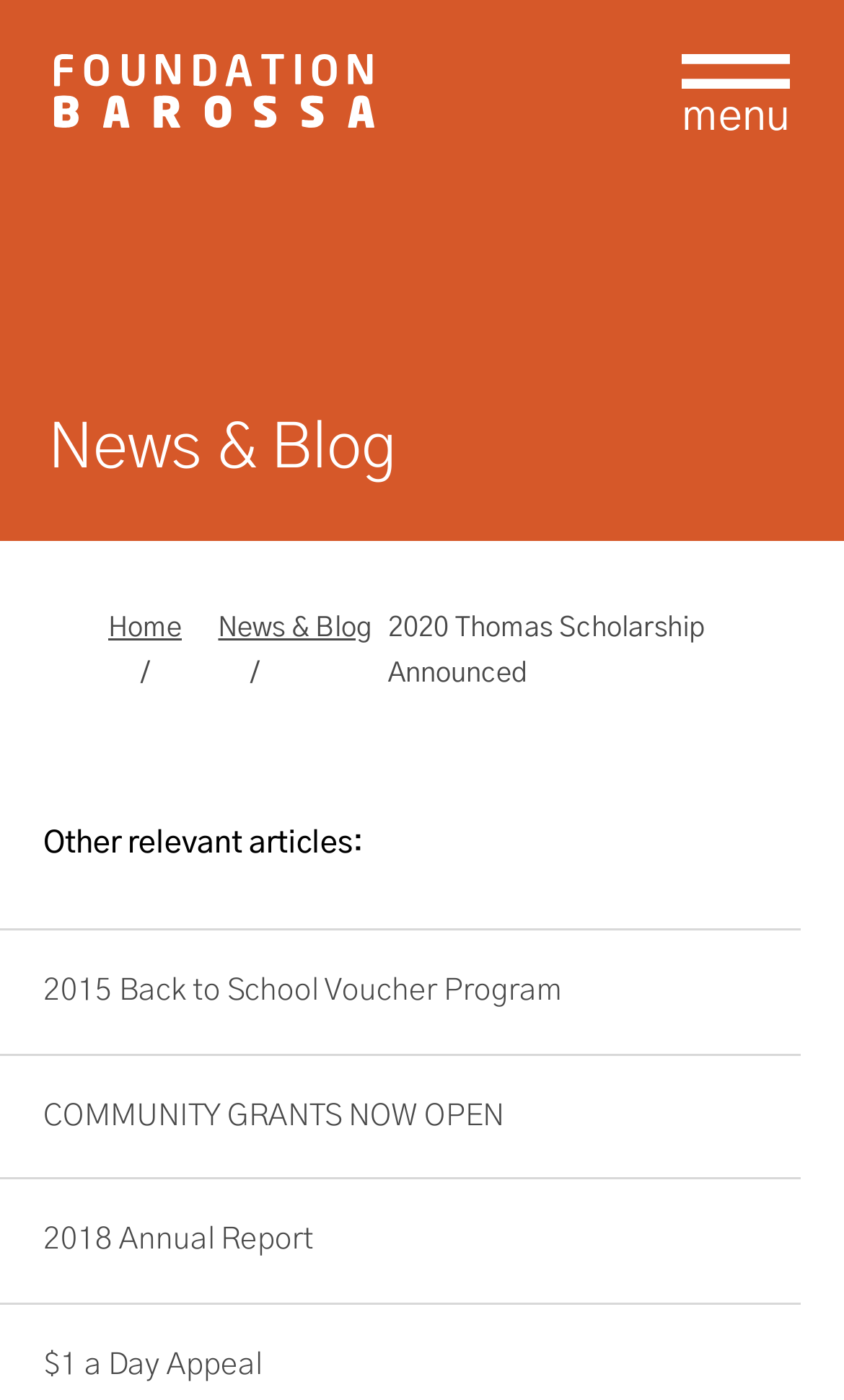Given the webpage screenshot and the description, determine the bounding box coordinates (top-left x, top-left y, bottom-right x, bottom-right y) that define the location of the UI element matching this description: Menu

[0.808, 0.039, 0.936, 0.1]